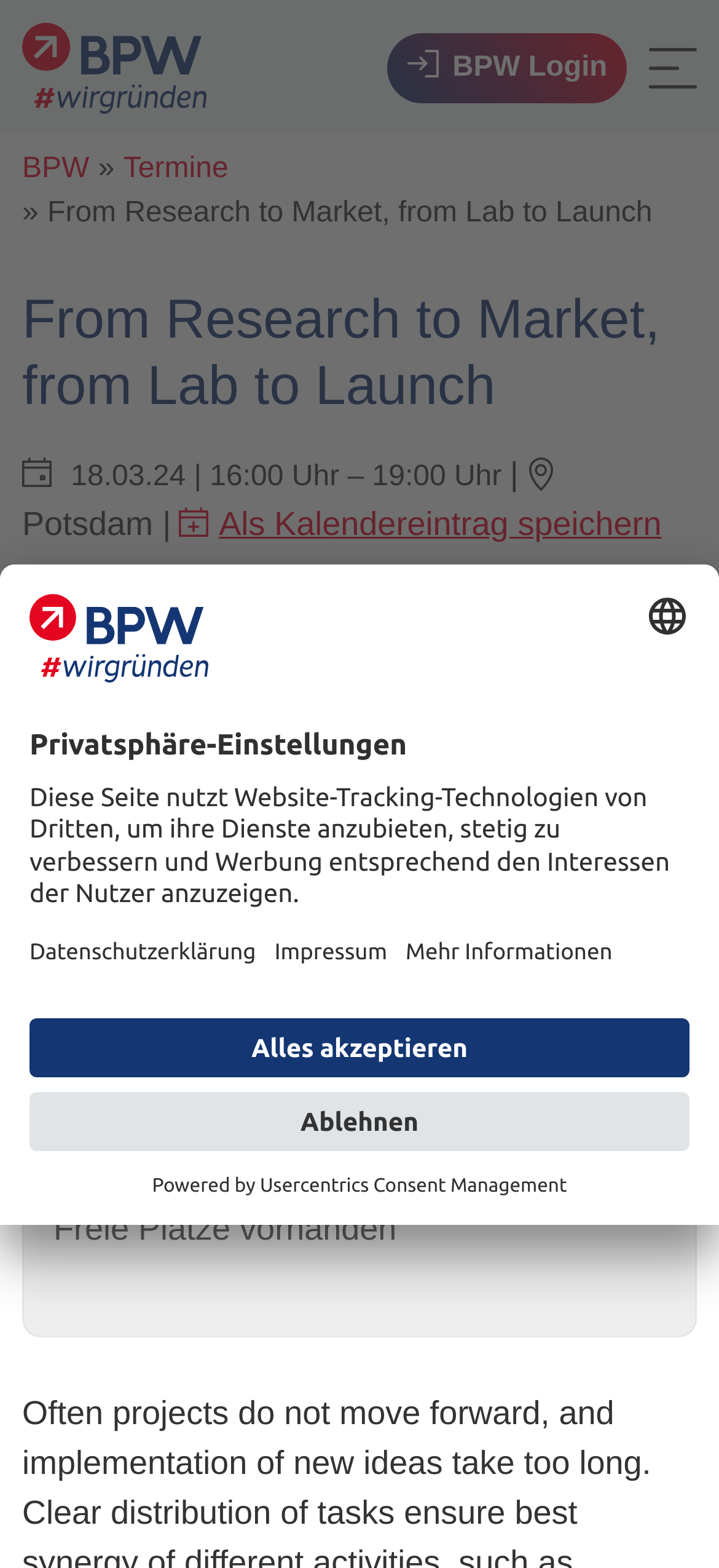What is the name of the logo in the top left corner?
Please provide a comprehensive and detailed answer to the question.

I found the logo in the top left corner by looking at the bounding box coordinates of the image element, which is [0.031, 0.002, 0.287, 0.085]. The OCR text of this element is 'Logo BPW'.